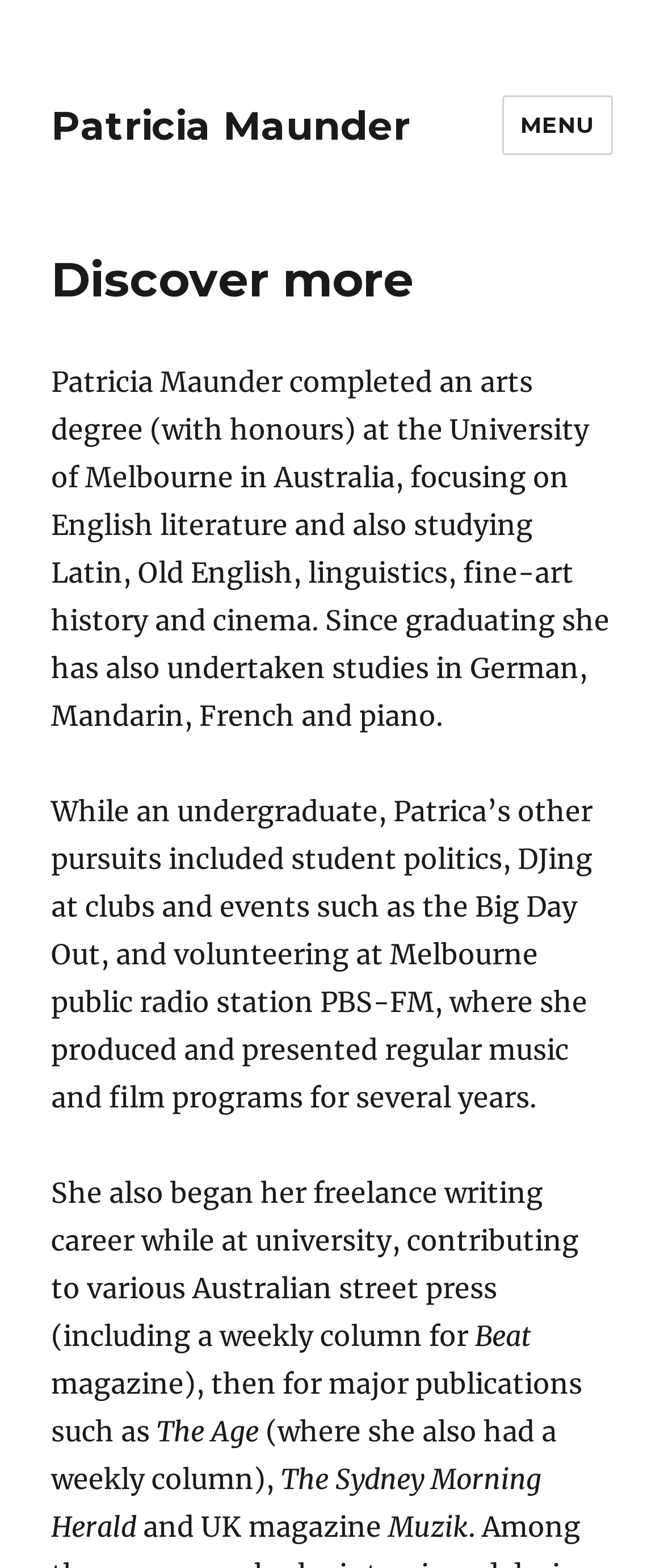Locate the bounding box for the described UI element: "Patricia Maunder". Ensure the coordinates are four float numbers between 0 and 1, formatted as [left, top, right, bottom].

[0.077, 0.065, 0.618, 0.095]